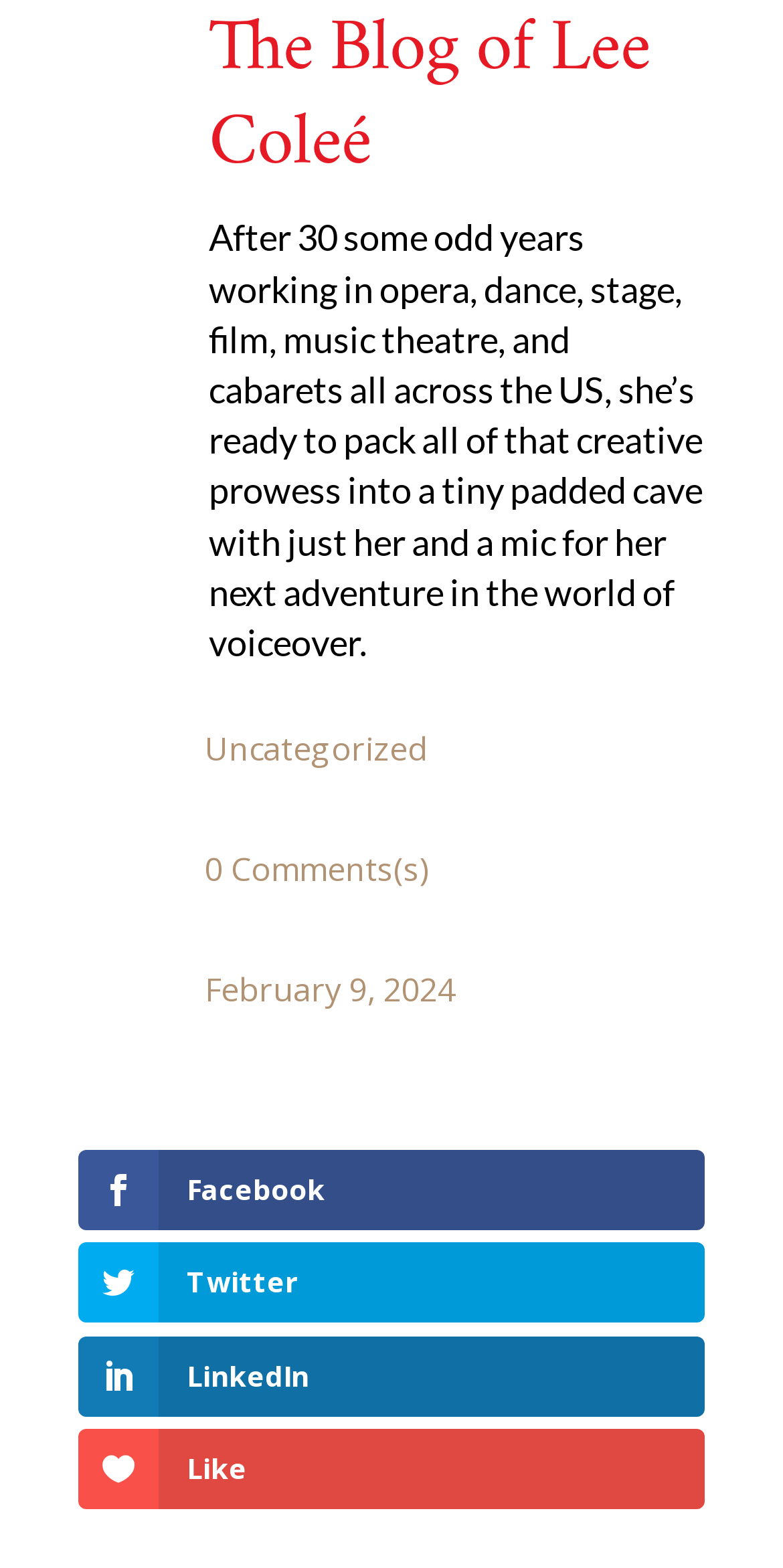What is the date of the latest article?
From the screenshot, provide a brief answer in one word or phrase.

February 9, 2024